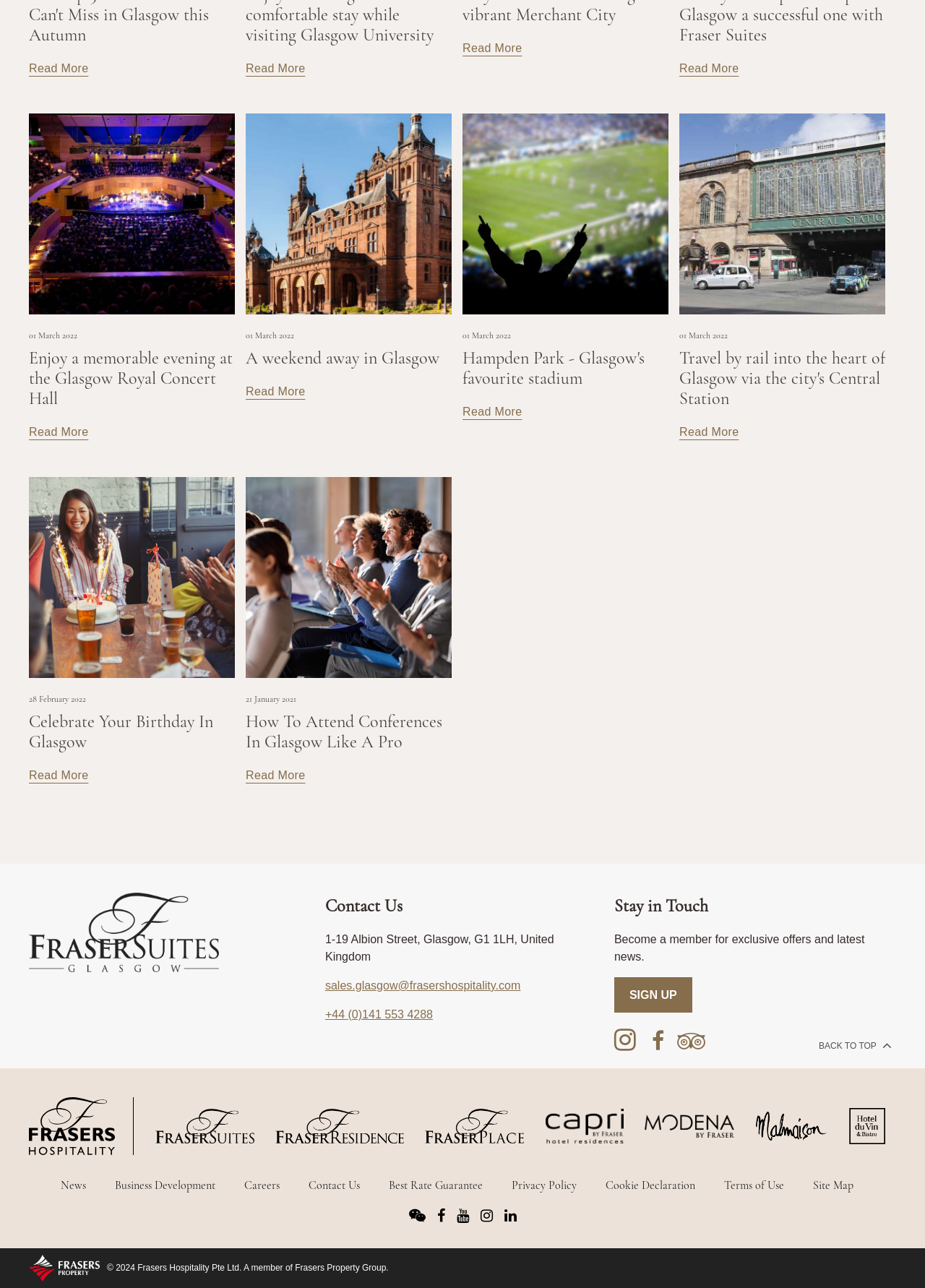How many social media links are available at the bottom of the webpage?
Using the image as a reference, give a one-word or short phrase answer.

5